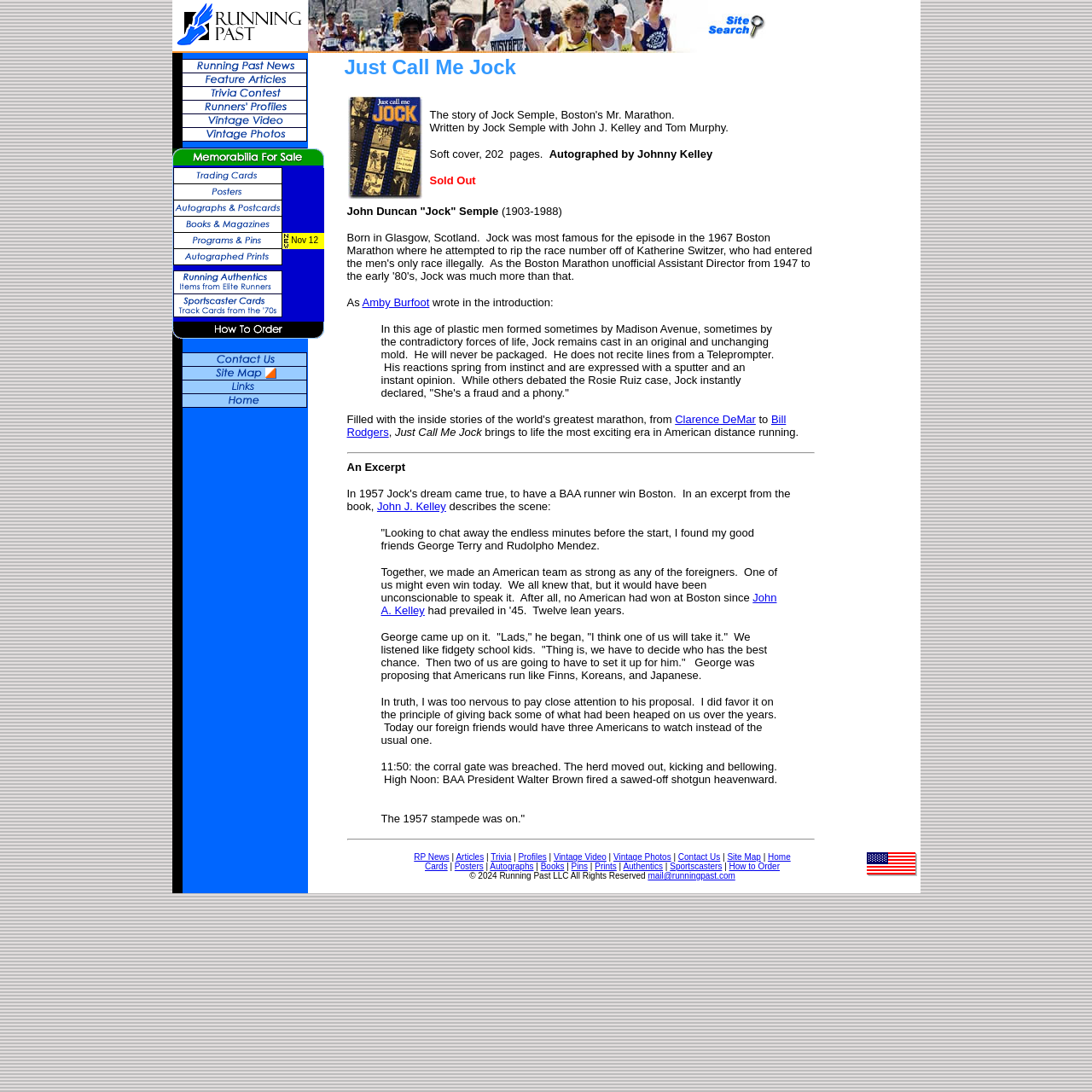Please specify the bounding box coordinates of the clickable region necessary for completing the following instruction: "Click on Site Search". The coordinates must consist of four float numbers between 0 and 1, i.e., [left, top, right, bottom].

[0.648, 0.038, 0.701, 0.051]